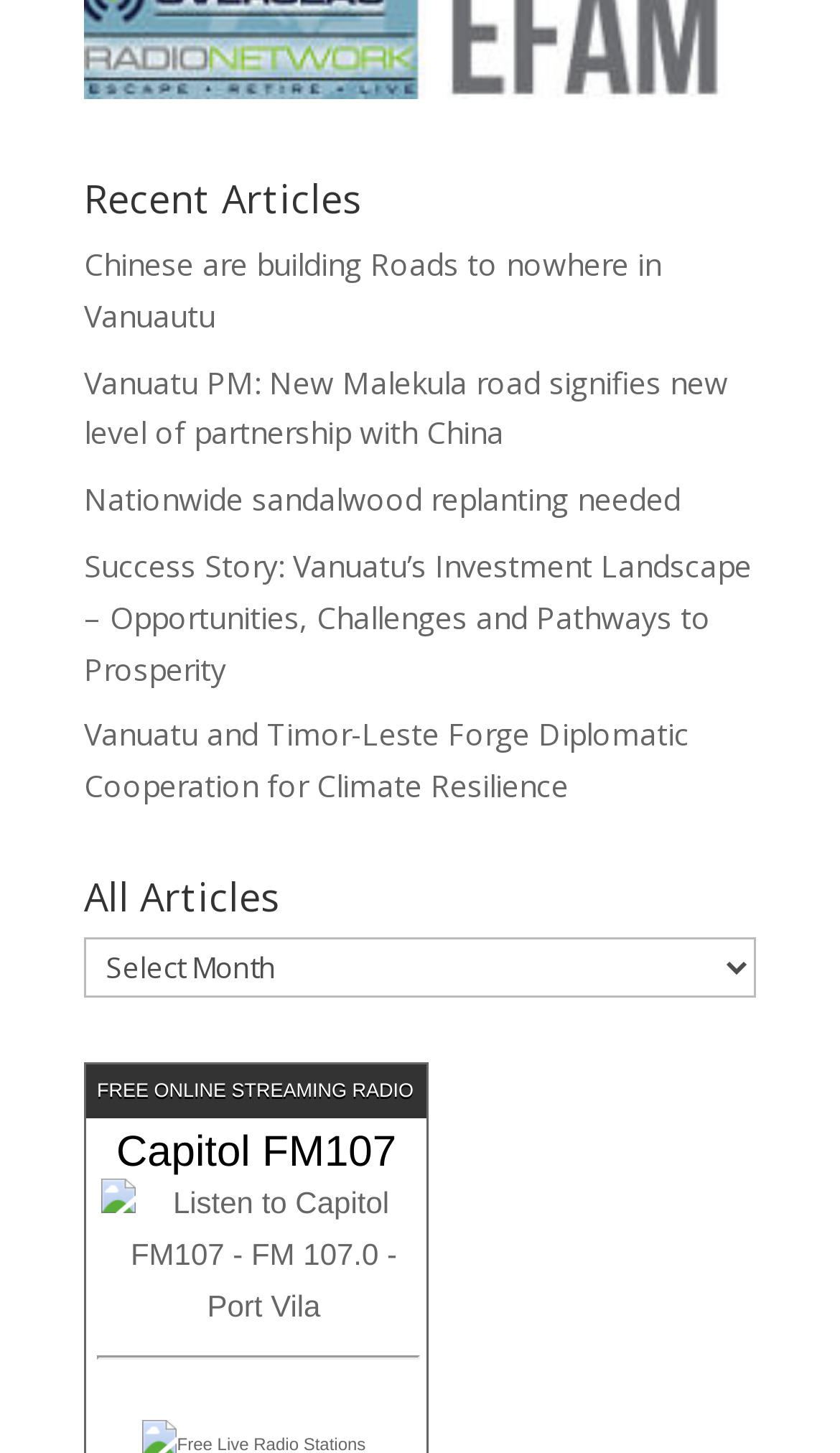Provide a single word or phrase answer to the question: 
What is the purpose of the combobox?

Filtering articles